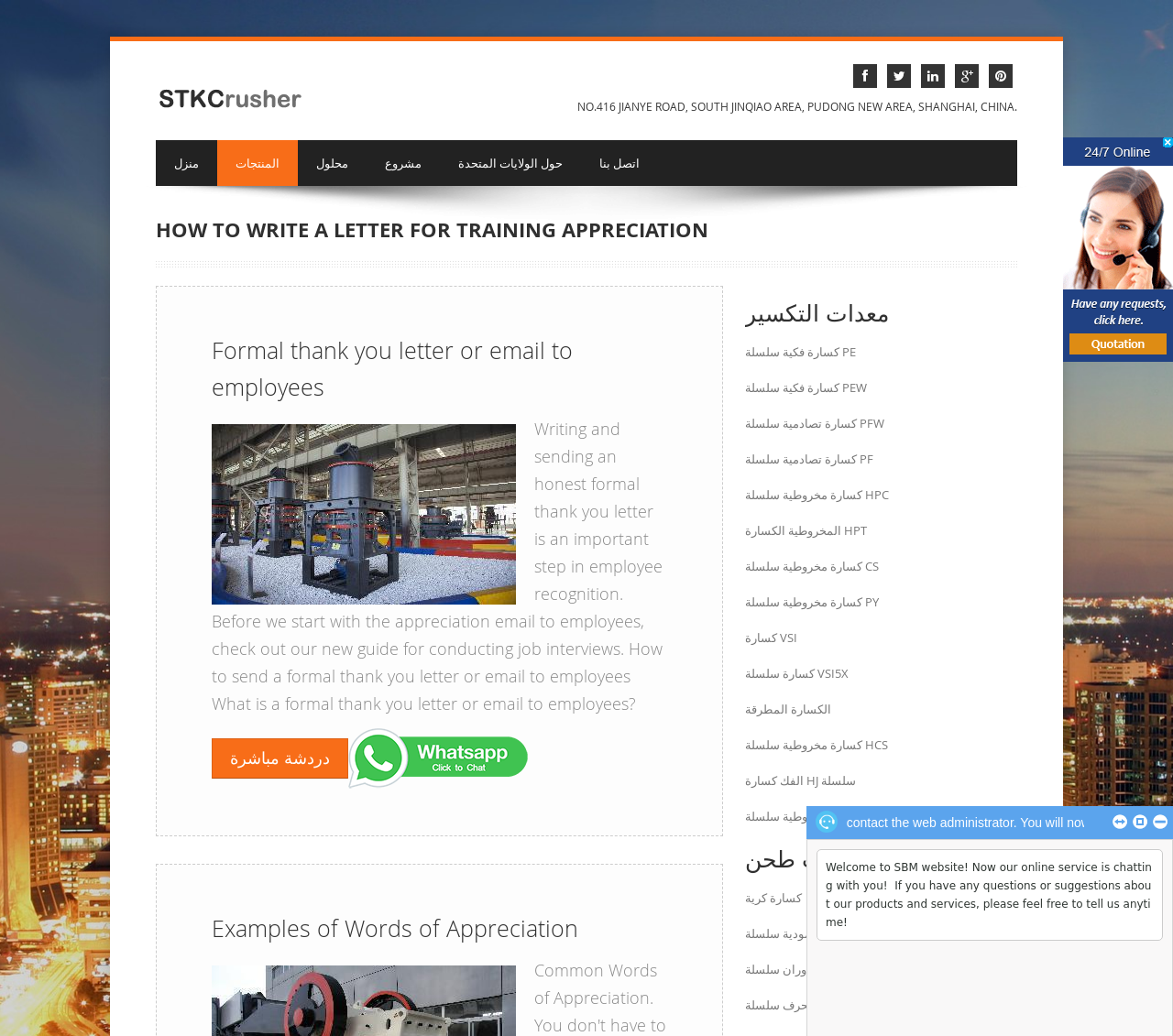What is the language of the links in the top navigation bar?
Look at the image and answer with only one word or phrase.

Arabic